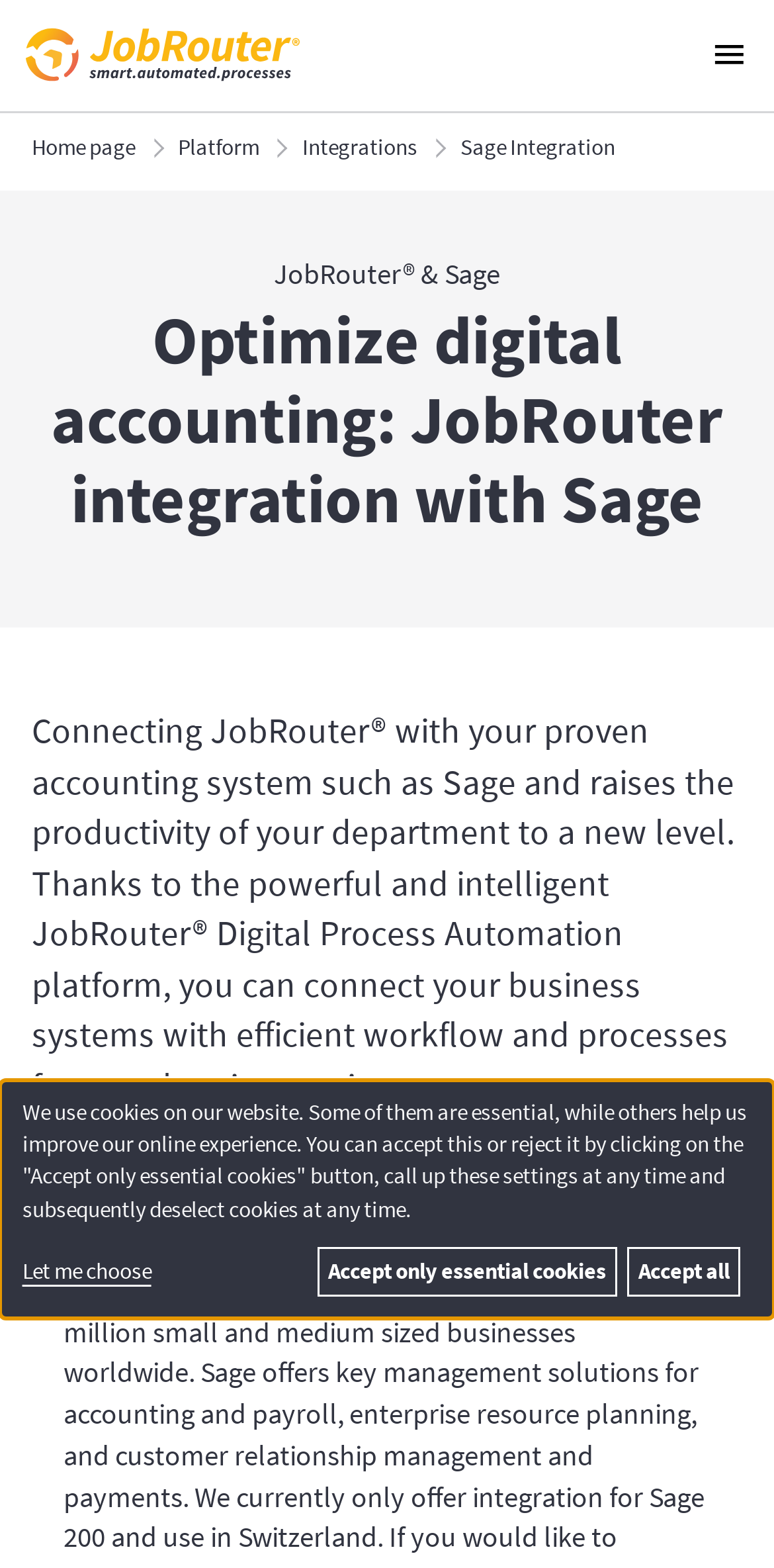Determine the bounding box coordinates of the section I need to click to execute the following instruction: "Go to JobRouter homepage". Provide the coordinates as four float numbers between 0 and 1, i.e., [left, top, right, bottom].

[0.041, 0.085, 0.174, 0.102]